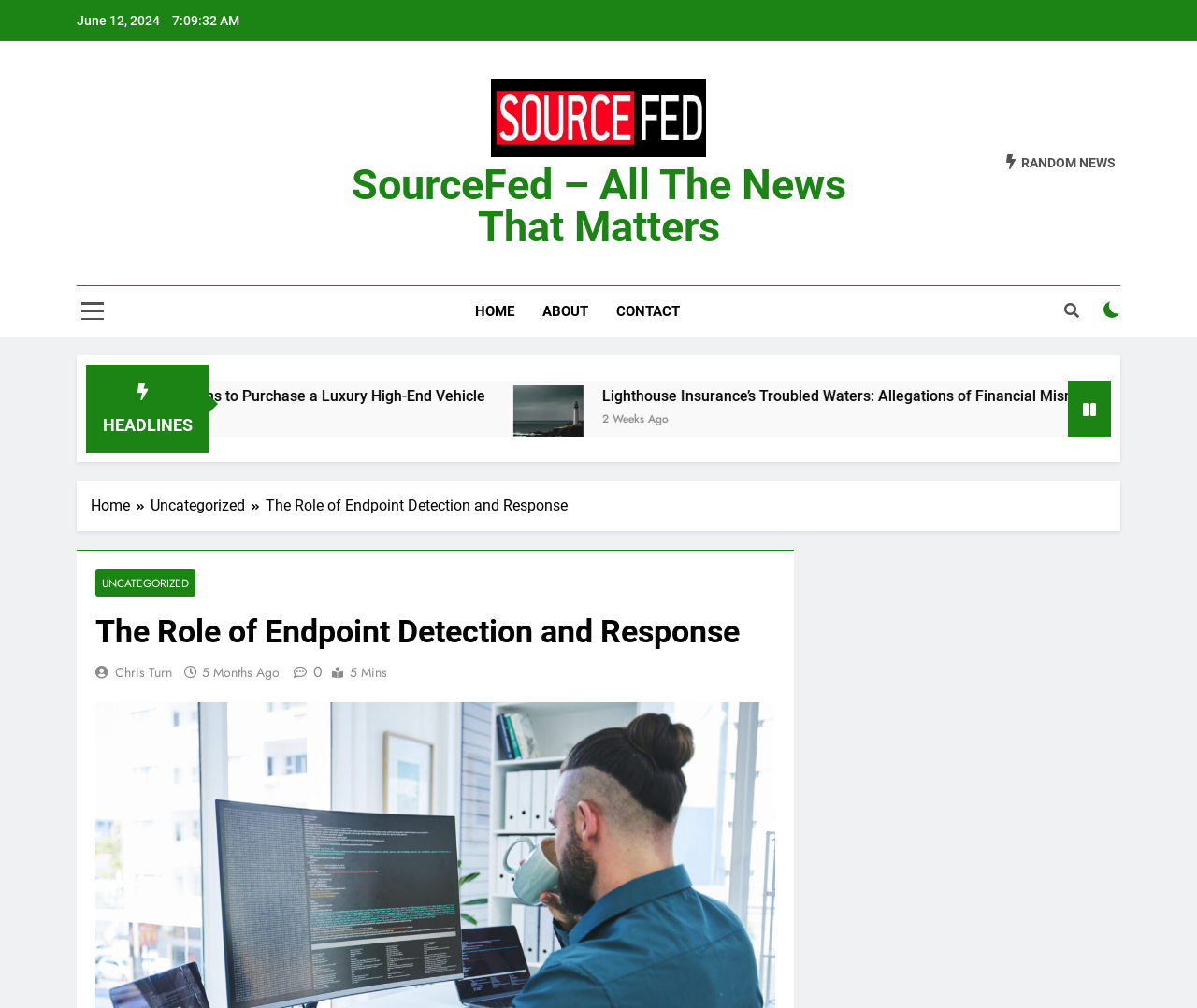Use a single word or phrase to answer the question:
What is the date of the current webpage?

June 12, 2024